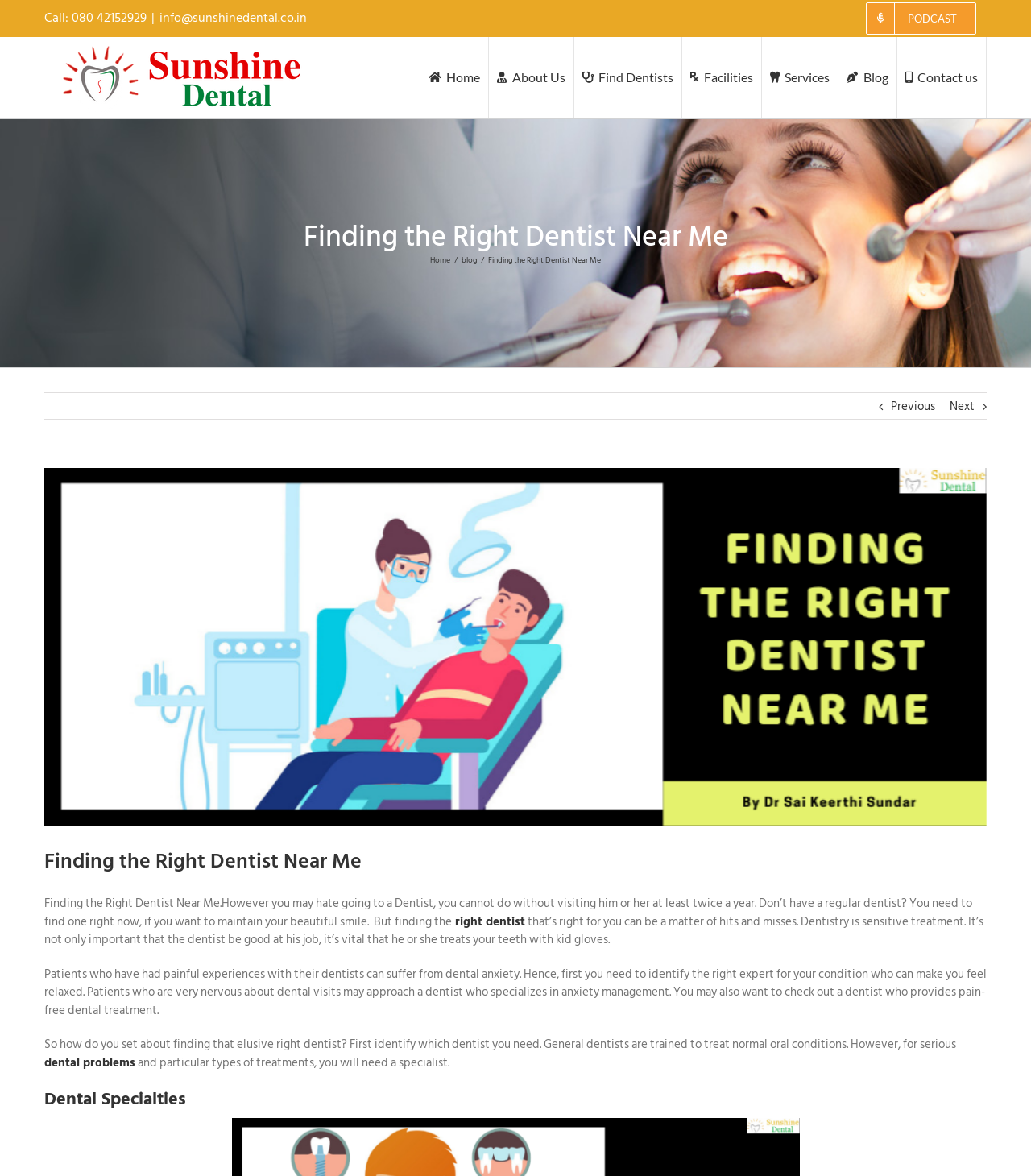What is the difference between a general dentist and a specialist?
Analyze the screenshot and provide a detailed answer to the question.

According to the webpage, general dentists are trained to treat normal oral conditions, but for serious dental problems and particular types of treatments, a specialist is needed, as explained in the paragraph 'Finding the Right Dentist Near Me'.